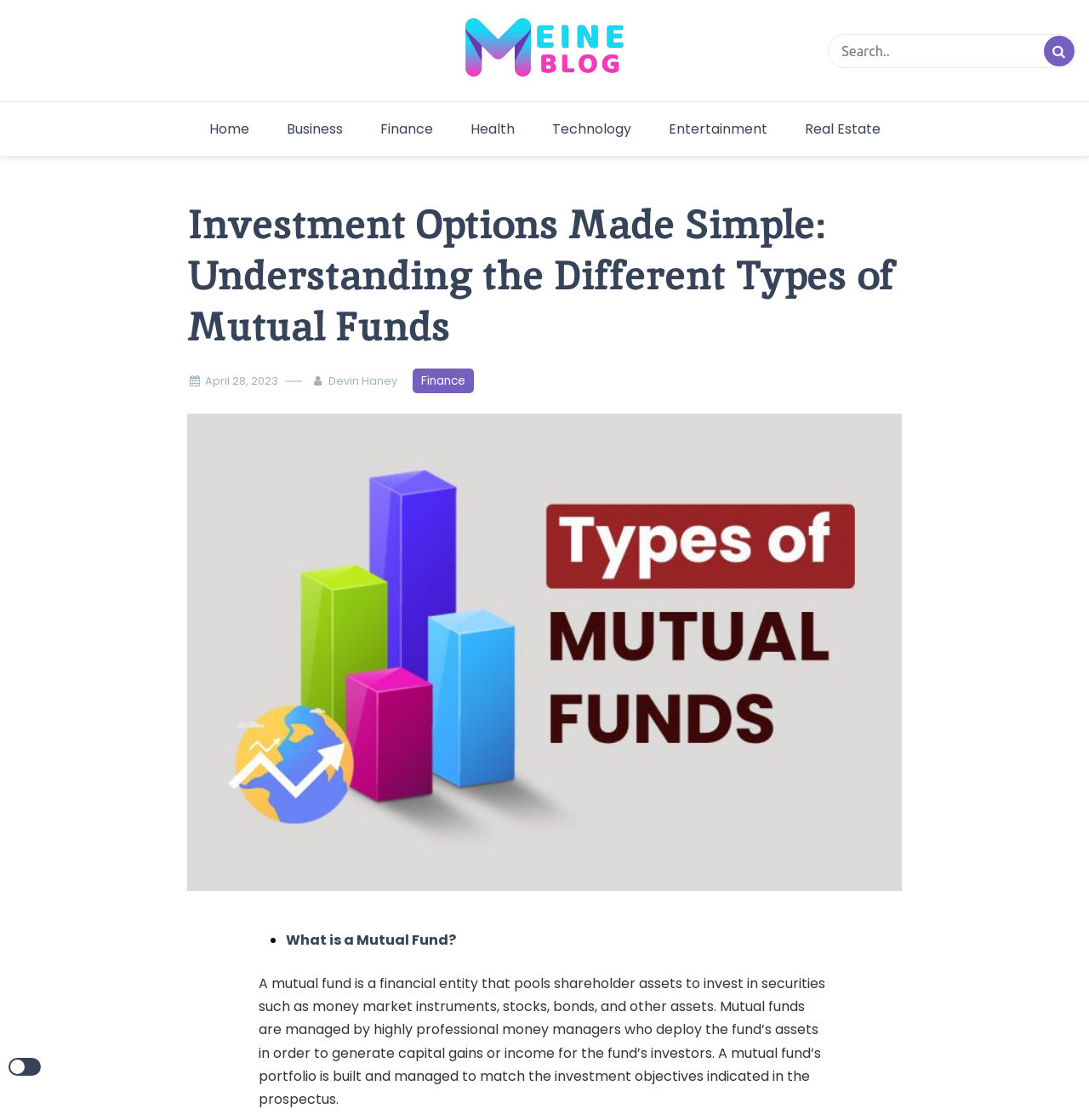Can you show the bounding box coordinates of the region to click on to complete the task described in the instruction: "Compare 'uk funeral insurances'"?

None